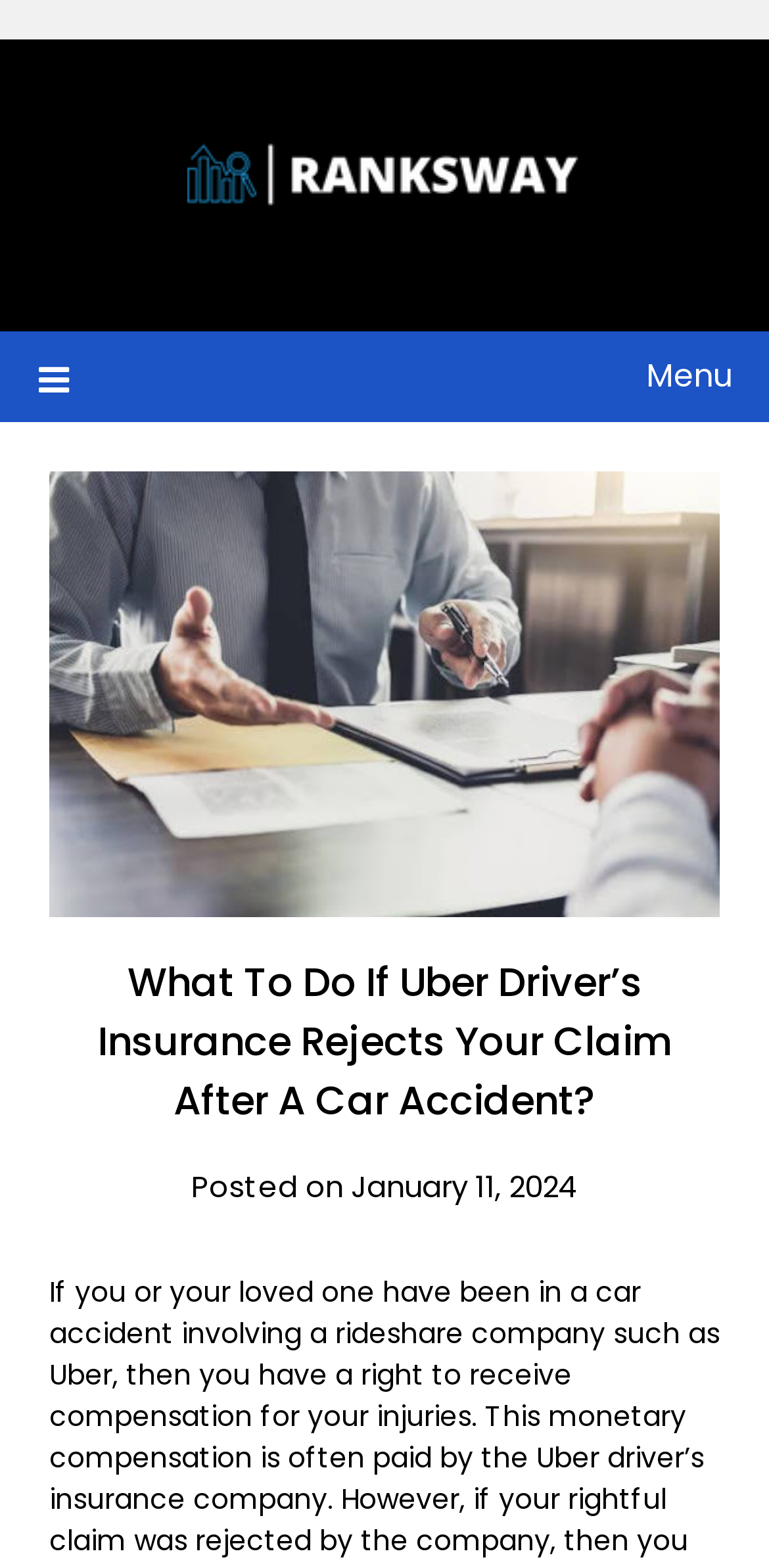Provide the bounding box coordinates of the UI element that matches the description: "alt="Ranks Way"".

[0.244, 0.05, 0.756, 0.176]